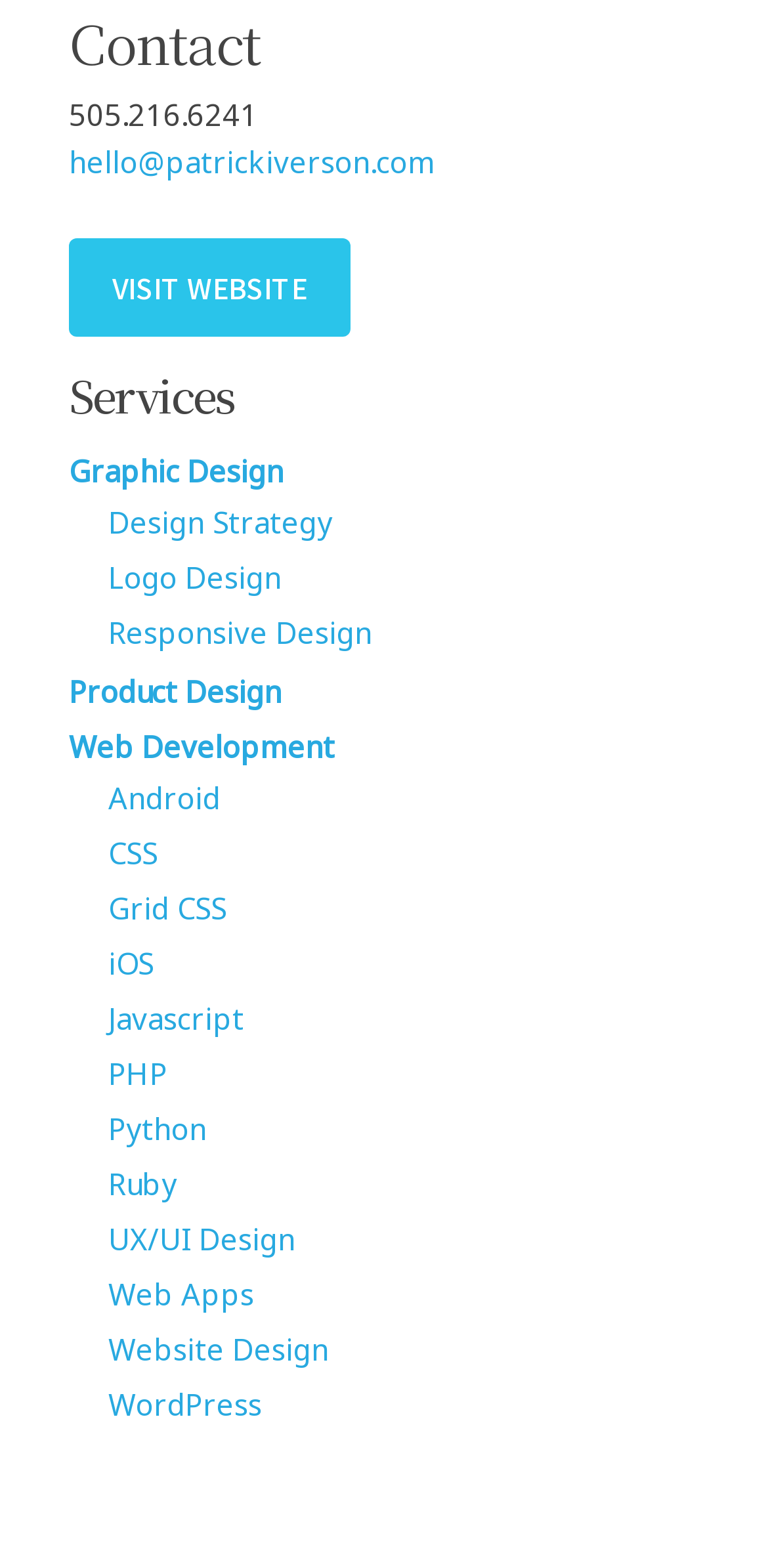Analyze the image and deliver a detailed answer to the question: What is the phone number to contact?

The phone number to contact can be found in the 'Contact' section, which is located at the top of the webpage. The 'Contact' heading is followed by the phone number '505.216.6241'.